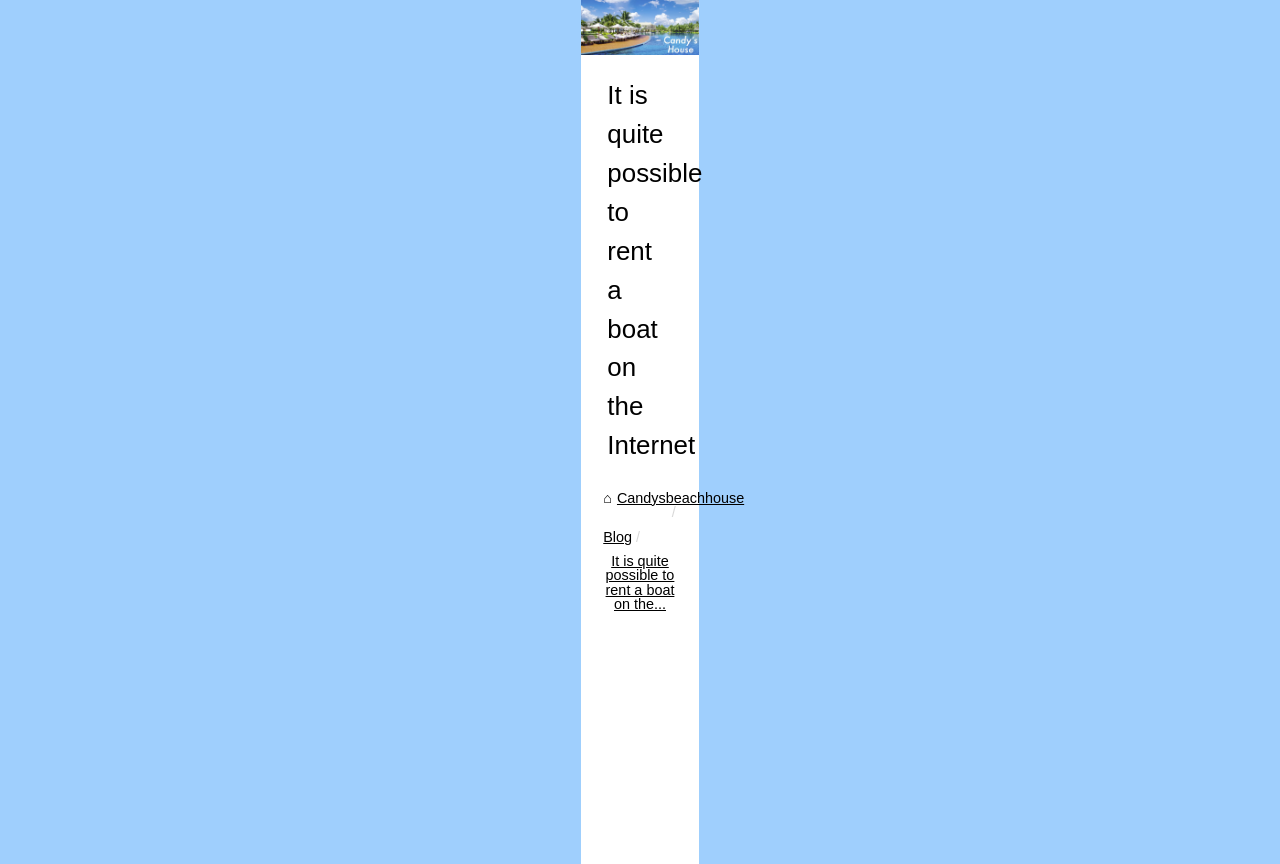Find the UI element described as: "Saroni David Lyon: The Future..." and predict its bounding box coordinates. Ensure the coordinates are four float numbers between 0 and 1, [left, top, right, bottom].

[0.75, 0.898, 0.938, 0.926]